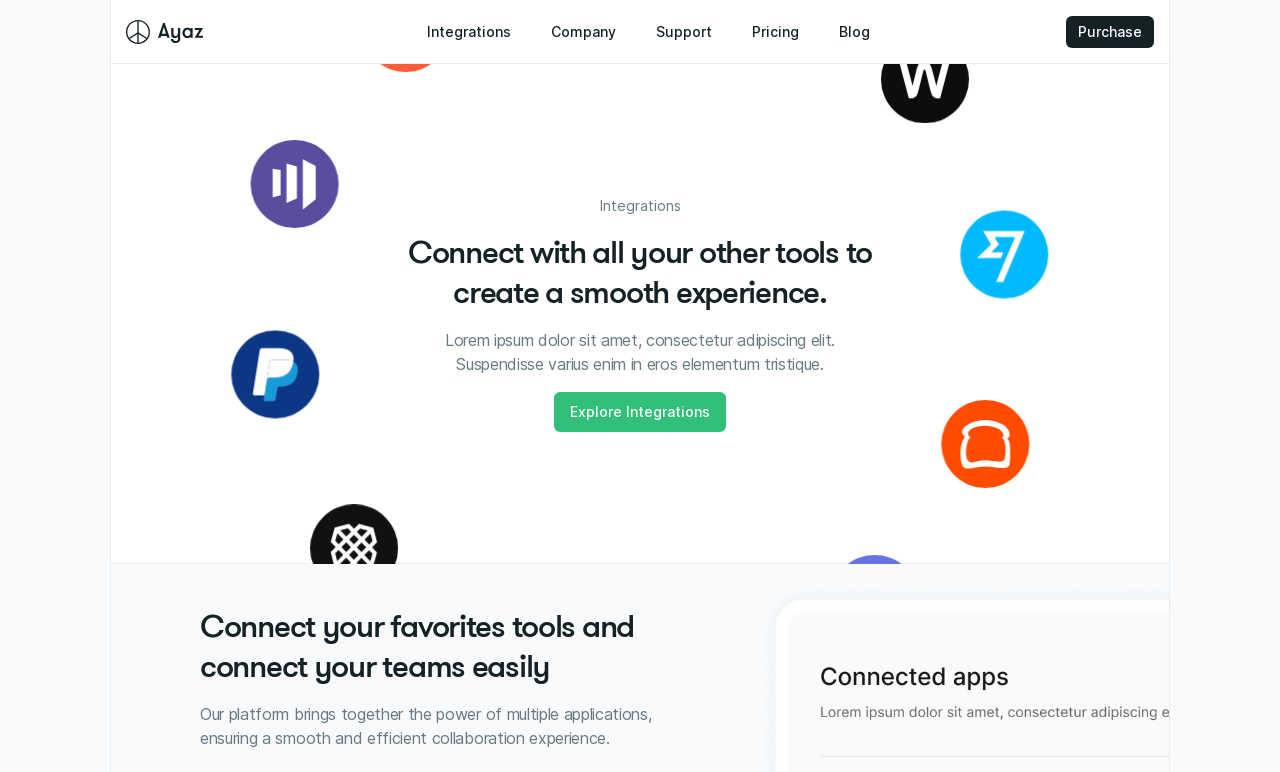Locate the bounding box coordinates of the UI element described by: "Blog". Provide the coordinates as four float numbers between 0 and 1, formatted as [left, top, right, bottom].

[0.655, 0.03, 0.68, 0.052]